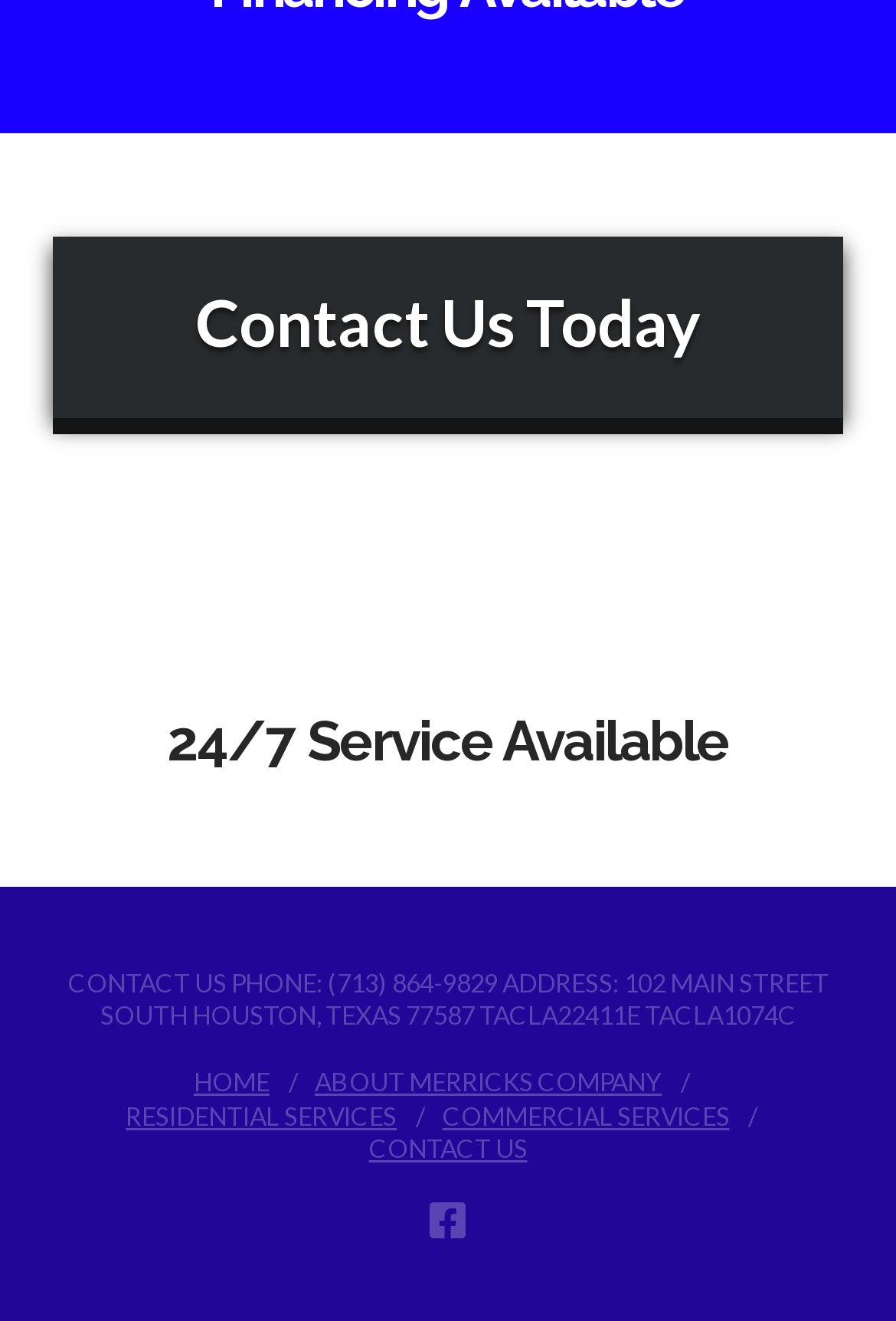What is the address of the company?
Answer the question in as much detail as possible.

The address can be found in the static text element that contains the contact information, which is located at the bottom of the page.